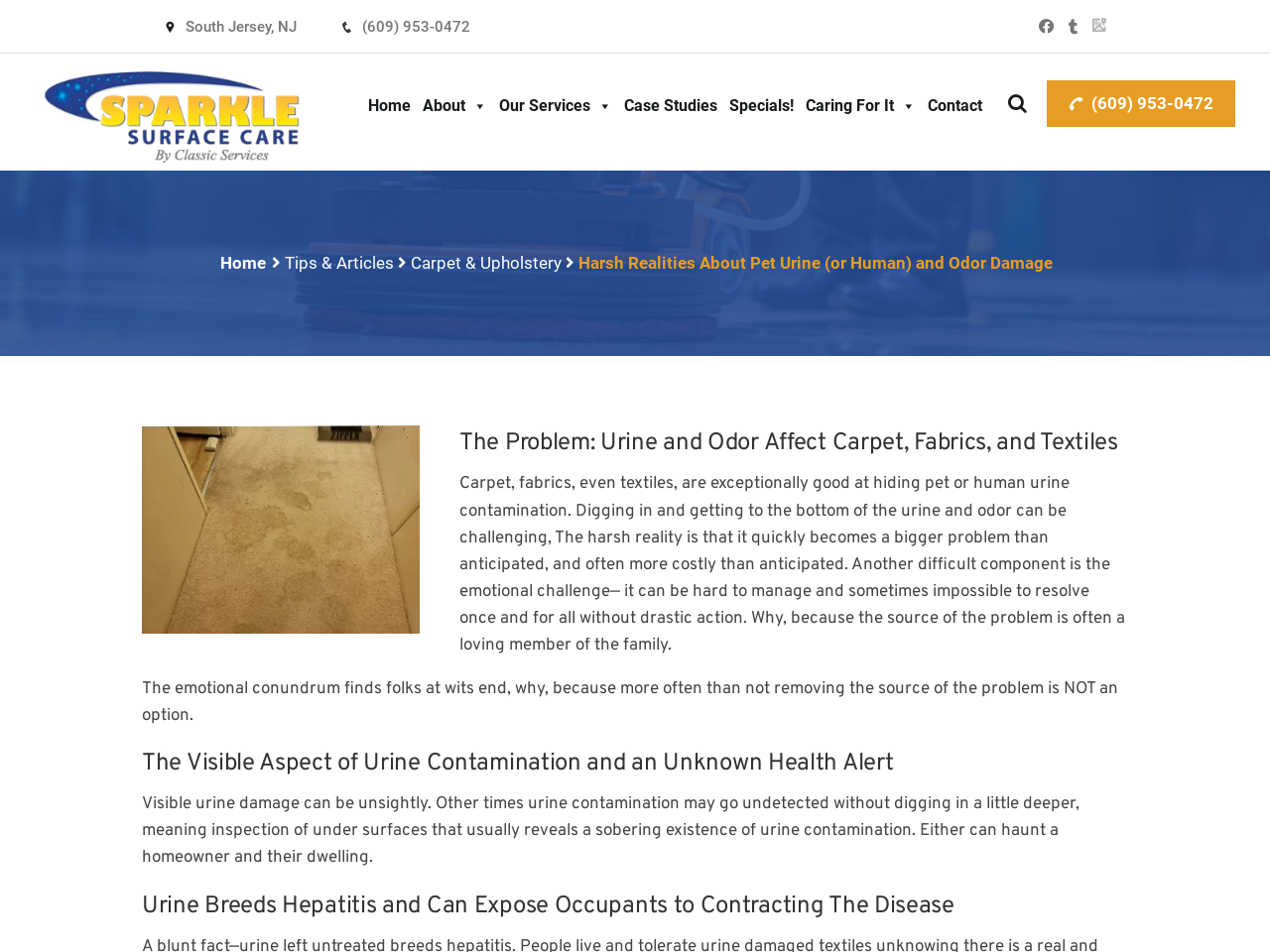What is the health risk associated with urine contamination?
Based on the image, answer the question with as much detail as possible.

According to the webpage, urine contamination can expose occupants to contracting Hepatitis, as mentioned in the heading 'Urine Breeds Hepatitis and Can Expose Occupants to Contracting The Disease'.